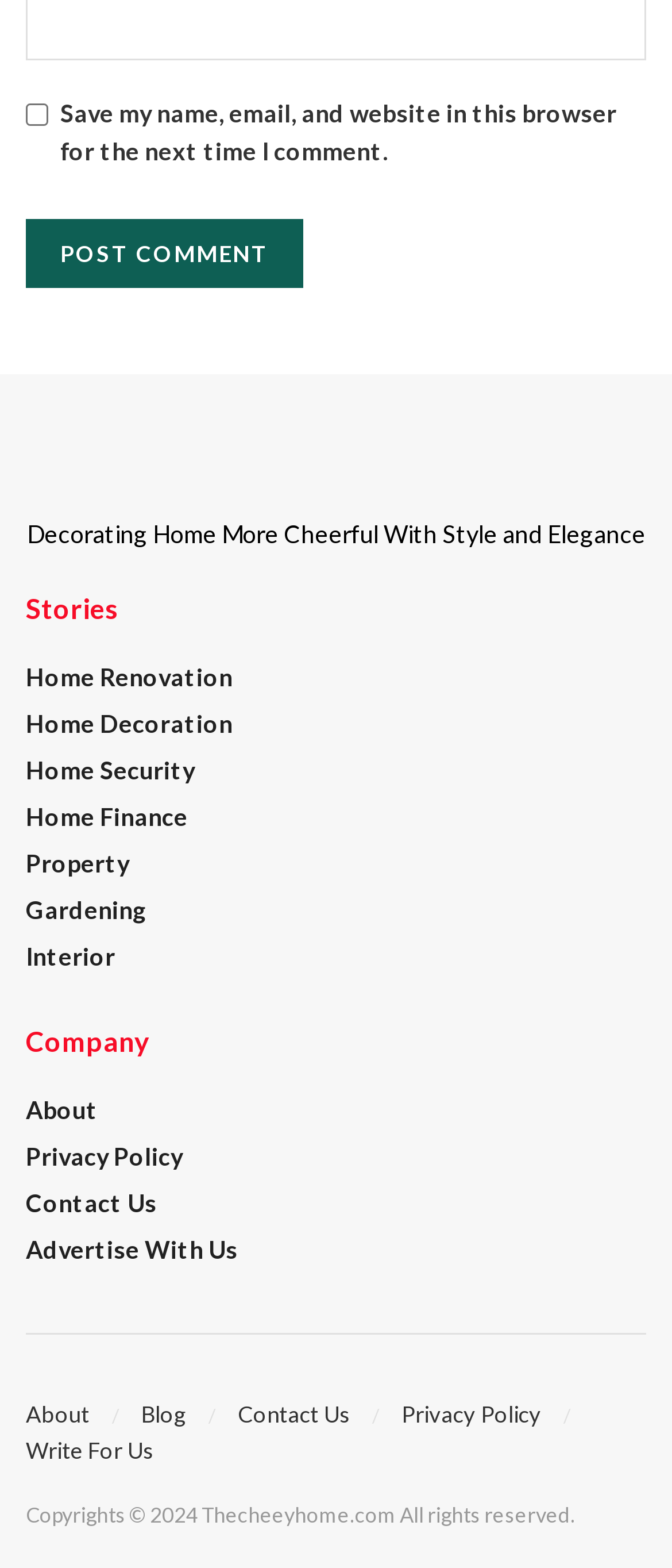Please identify the coordinates of the bounding box for the clickable region that will accomplish this instruction: "Visit 'Home Renovation'".

[0.038, 0.422, 0.346, 0.441]